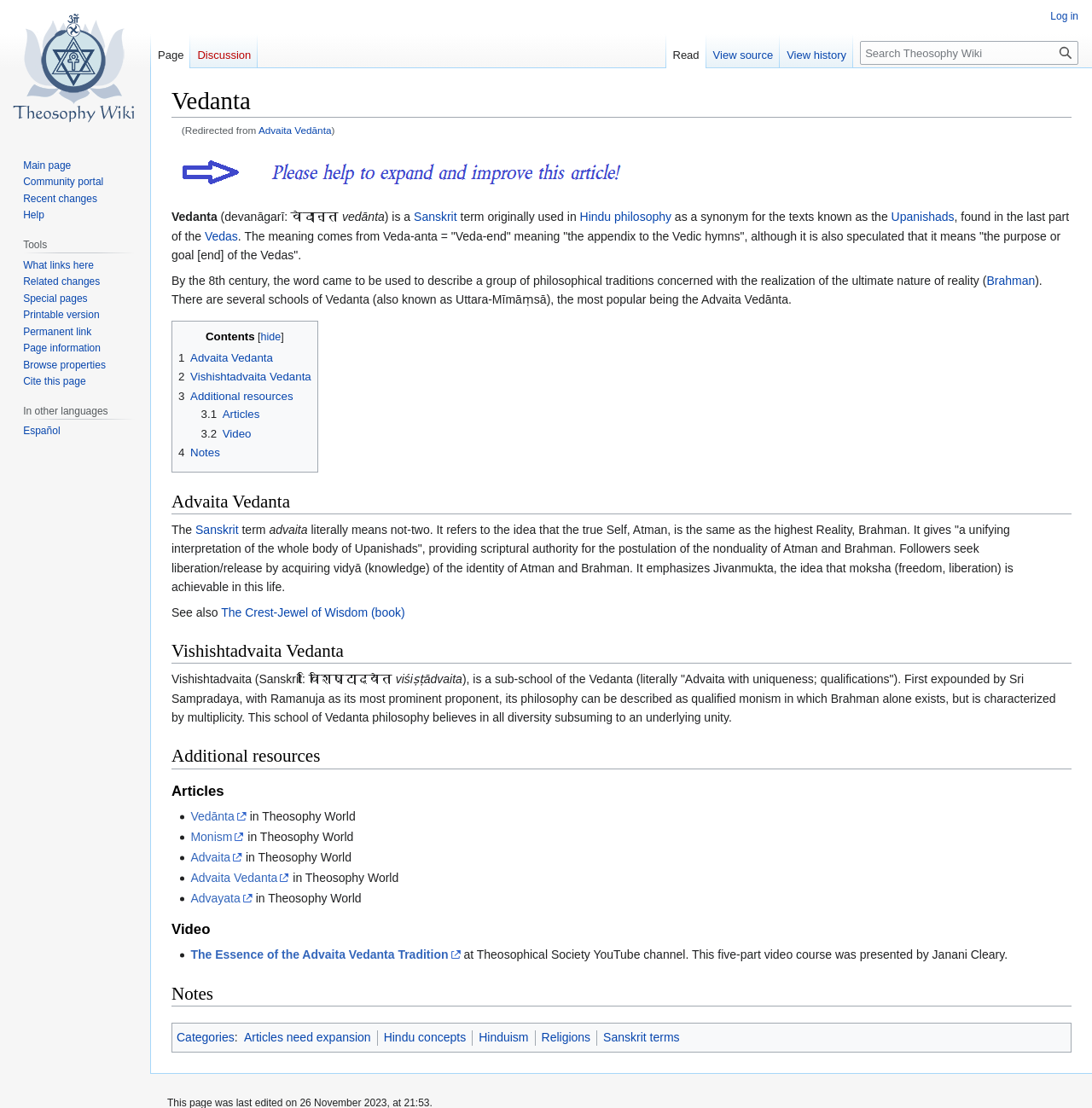What is the purpose of Advaita Vedanta?
Utilize the information in the image to give a detailed answer to the question.

The webpage states that followers of Advaita Vedanta seek liberation or release by acquiring knowledge of the identity of Atman and Brahman, and that the school emphasizes Jivanmukta, the idea that moksha (freedom, liberation) is achievable in this life.